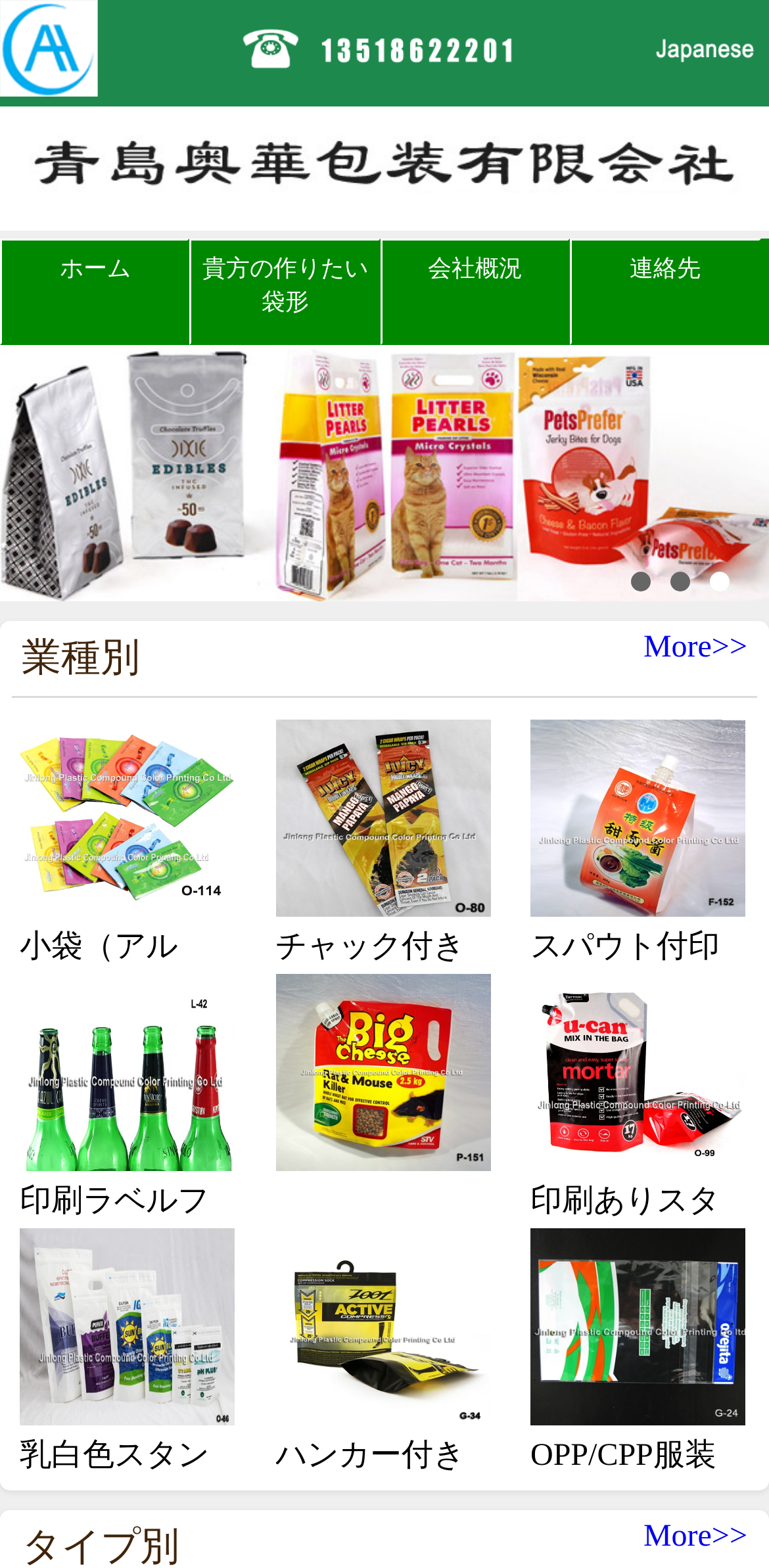Examine the image and give a thorough answer to the following question:
What is the category of the products listed on the webpage?

I observed the images and text descriptions of the products listed on the webpage, and they all seem to be related to packaging bags, such as small bags, zipper bags, pouches, and more.